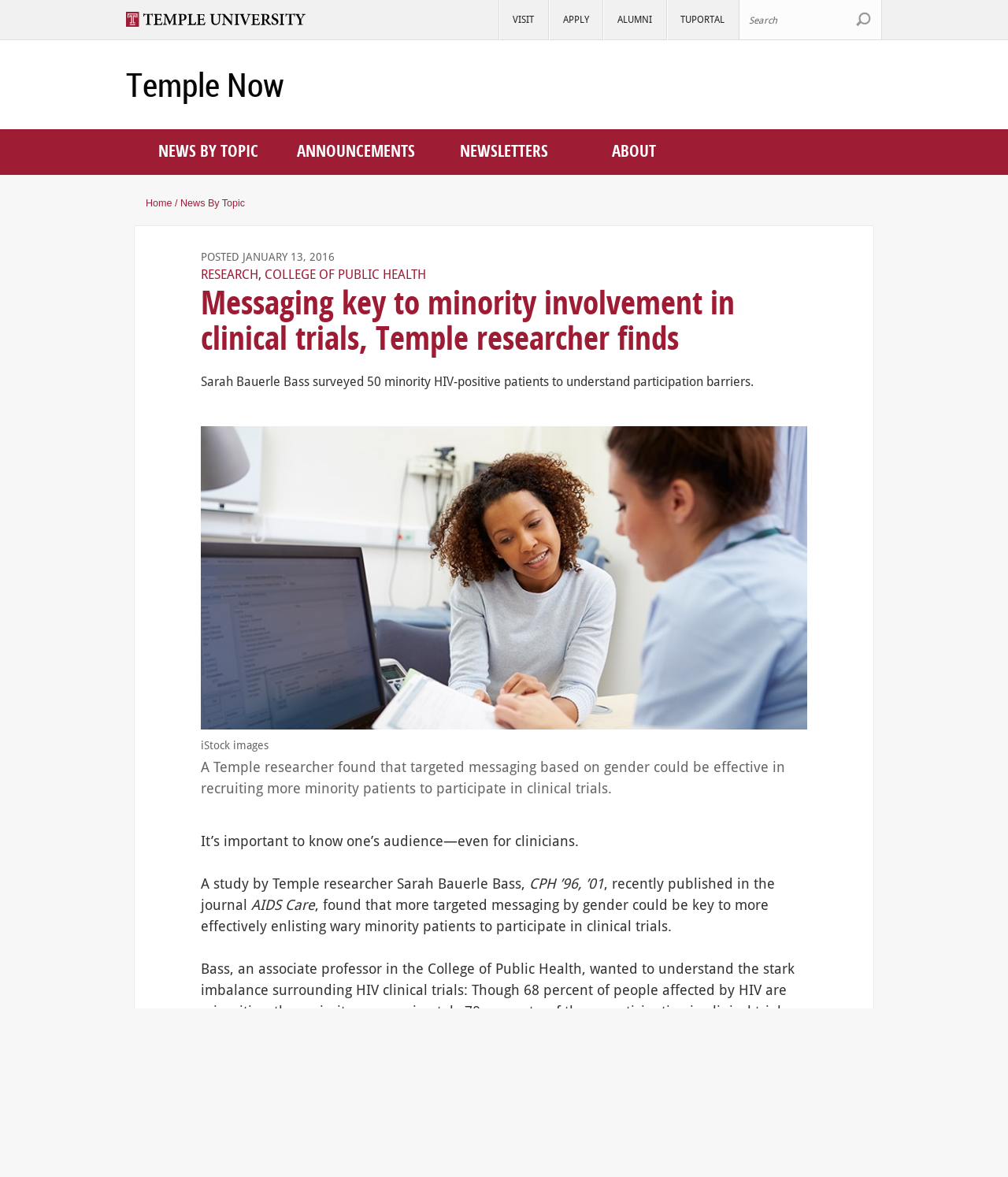Could you highlight the region that needs to be clicked to execute the instruction: "Visit Temple.edu"?

[0.125, 0.01, 0.318, 0.023]